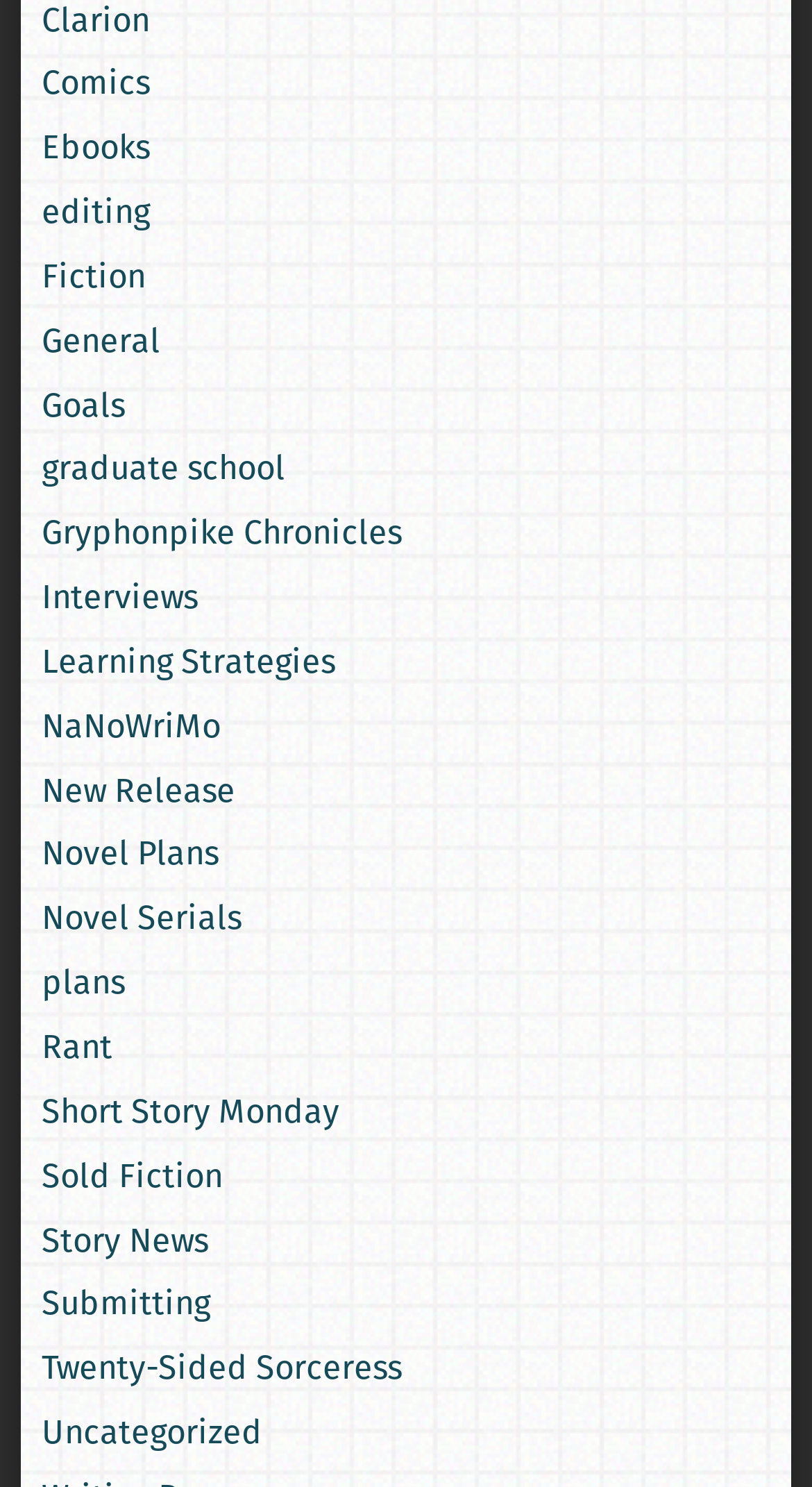Determine the bounding box for the UI element described here: "Fiction".

[0.051, 0.169, 0.179, 0.202]